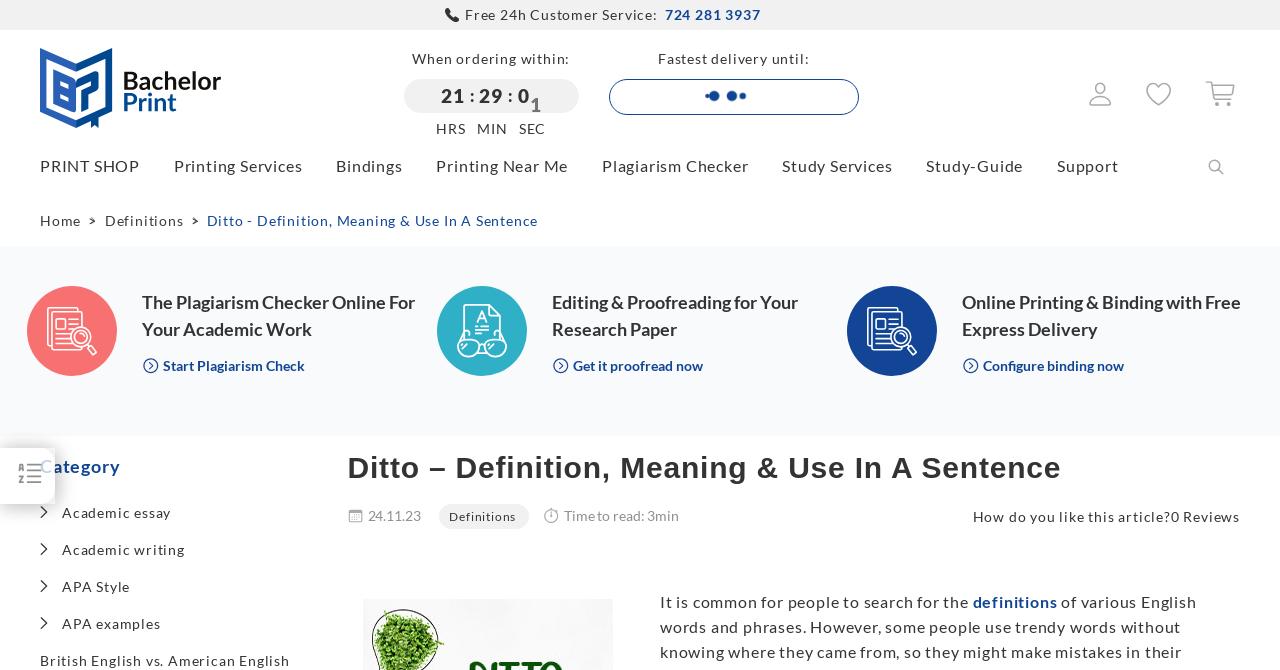Please pinpoint the bounding box coordinates for the region I should click to adhere to this instruction: "Read the full testimonial of NAPOLEON GUINES".

None